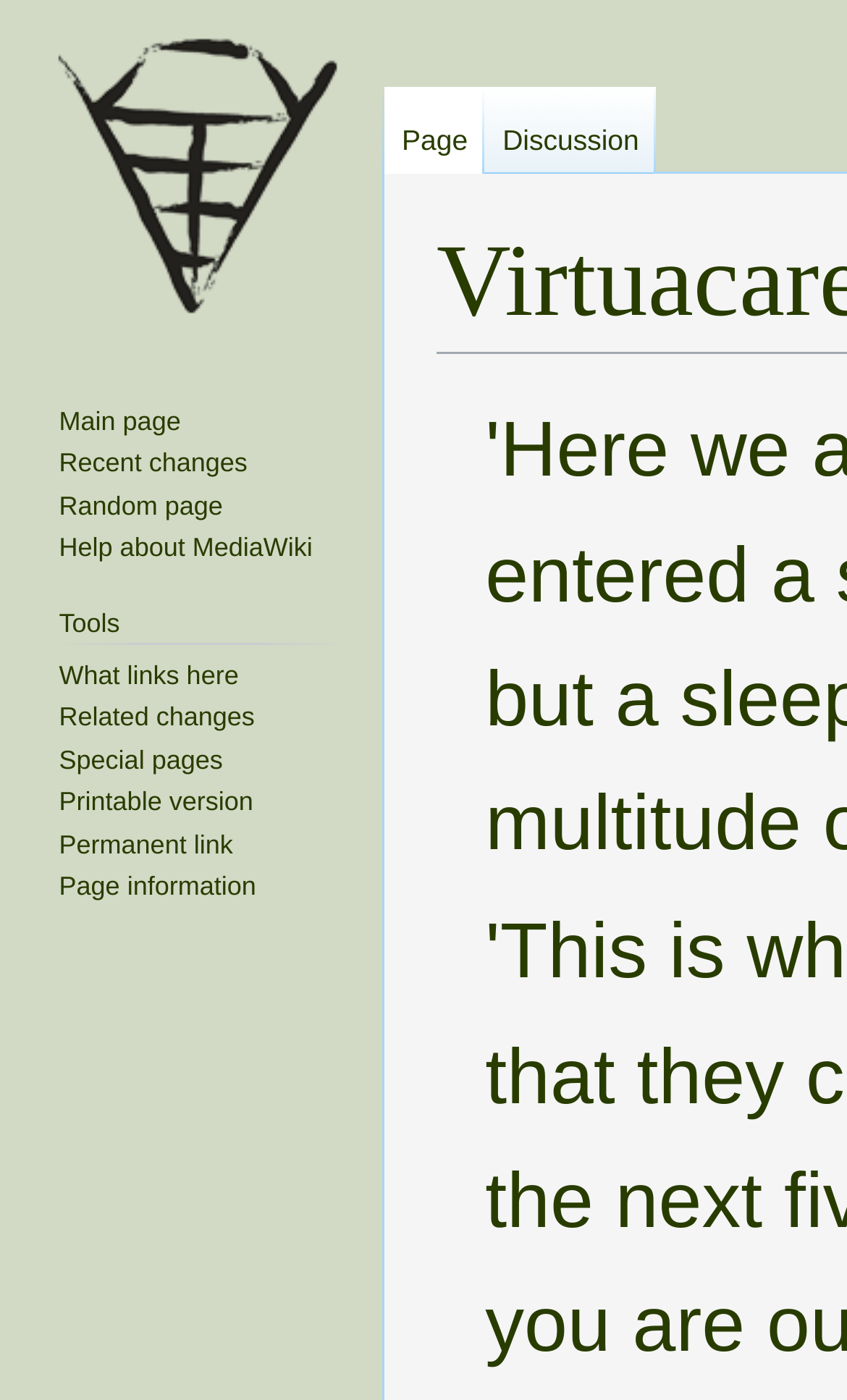What is the first navigation option? Refer to the image and provide a one-word or short phrase answer.

Namespaces